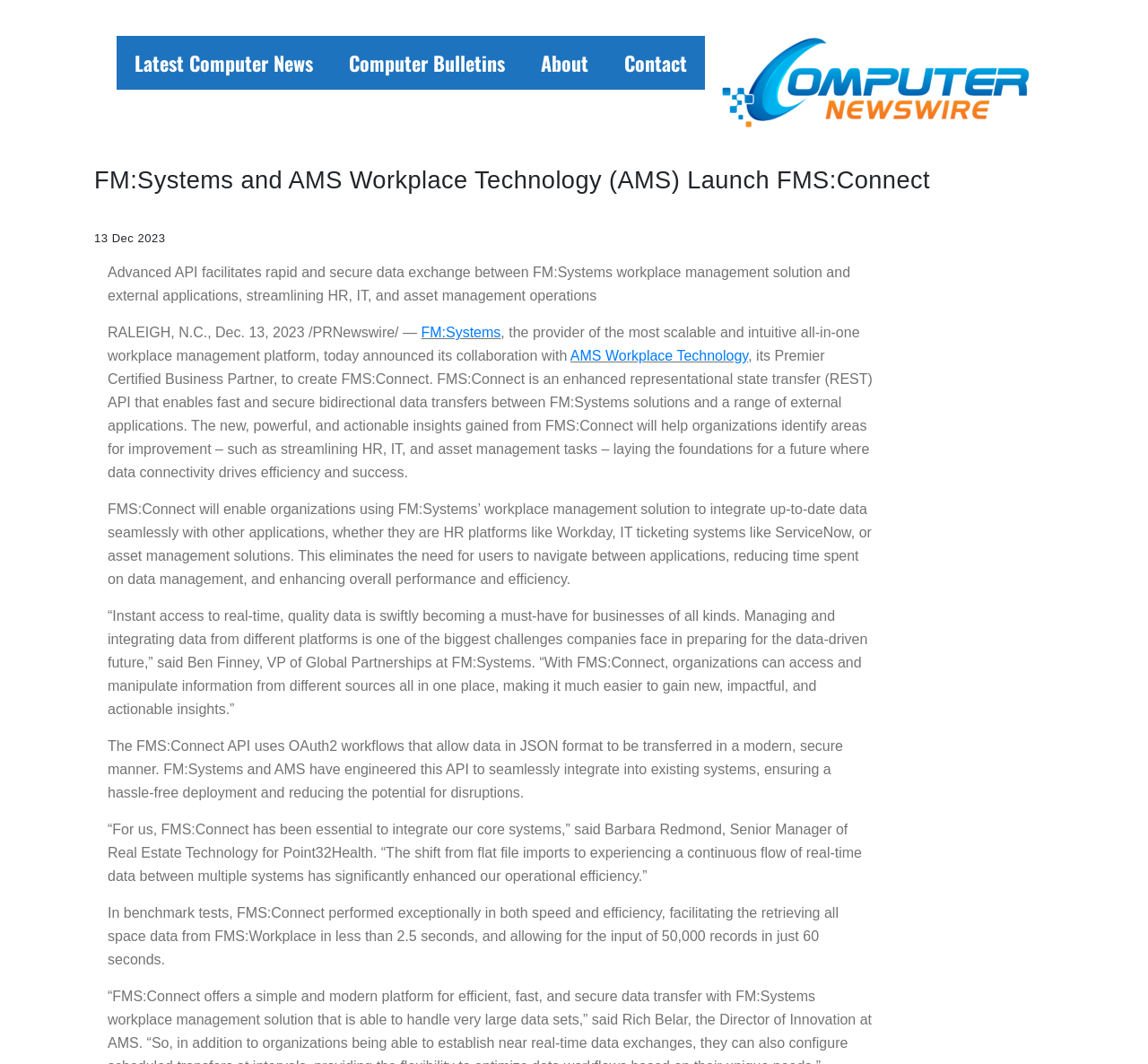What is the purpose of FMS:Connect?
Please give a detailed and elaborate answer to the question.

I found the answer by reading the second paragraph of the webpage, which explains that FMS:Connect enables fast and secure bidirectional data transfers between FM:Systems solutions and external applications, leading to streamlining of HR, IT, and asset management tasks.